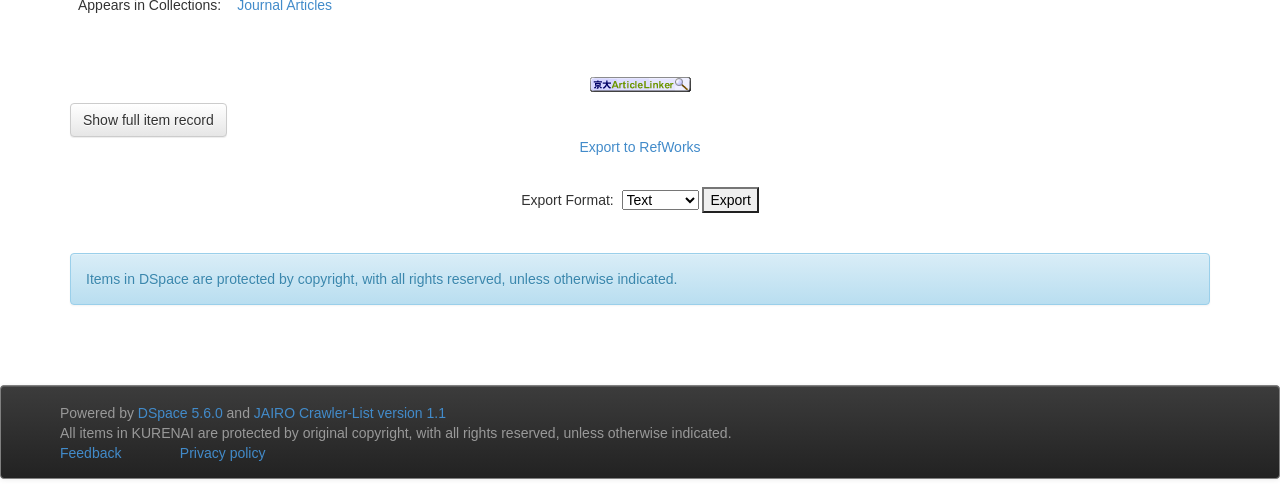What is the copyright status of items in DSpace?
Provide an in-depth and detailed answer to the question.

The webpage contains a static text 'Items in DSpace are protected by copyright, with all rights reserved, unless otherwise indicated.' This indicates that all items in DSpace are protected by copyright and all rights are reserved, unless specified otherwise.